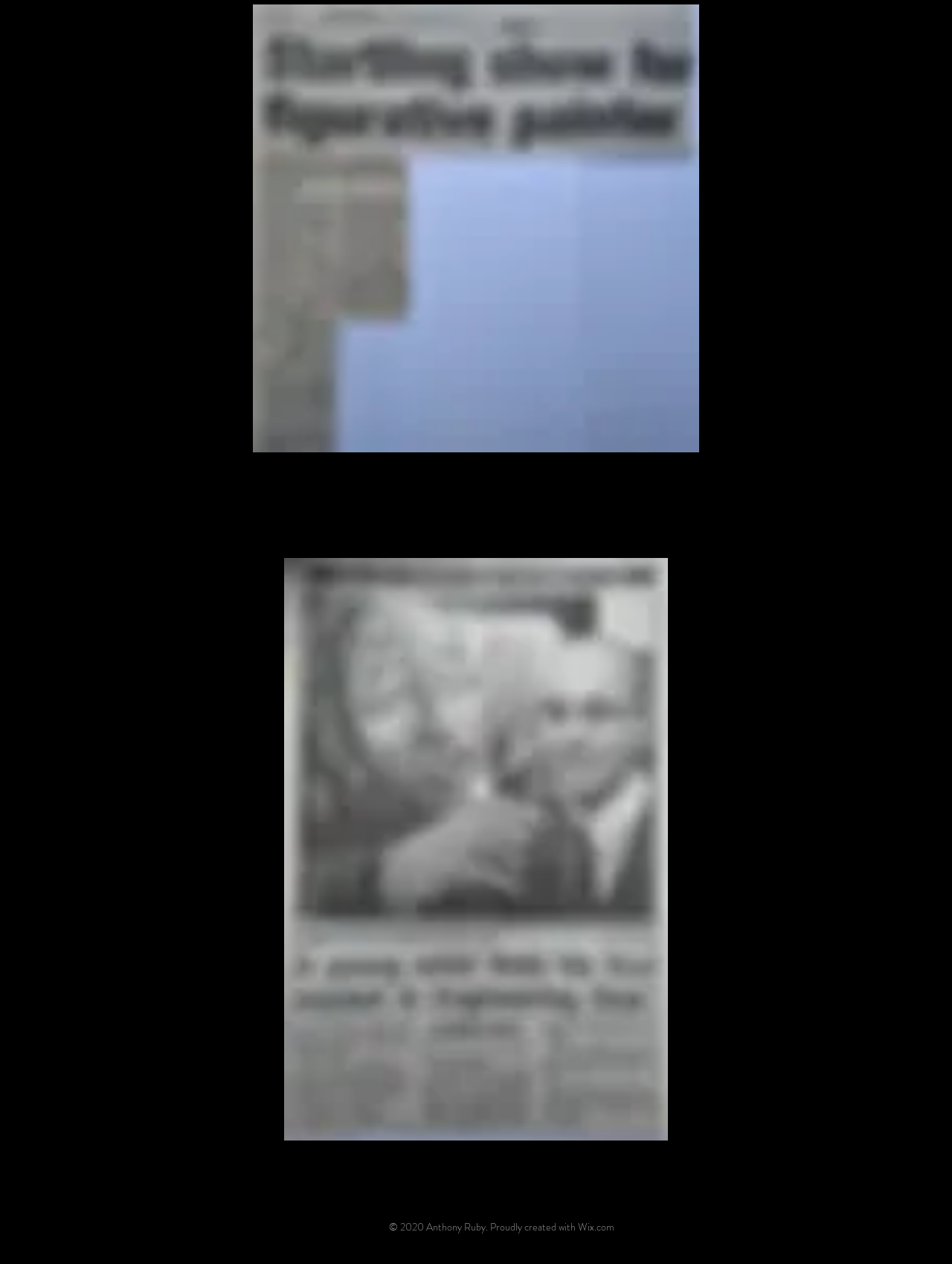What is the copyright year?
Using the visual information from the image, give a one-word or short-phrase answer.

2020